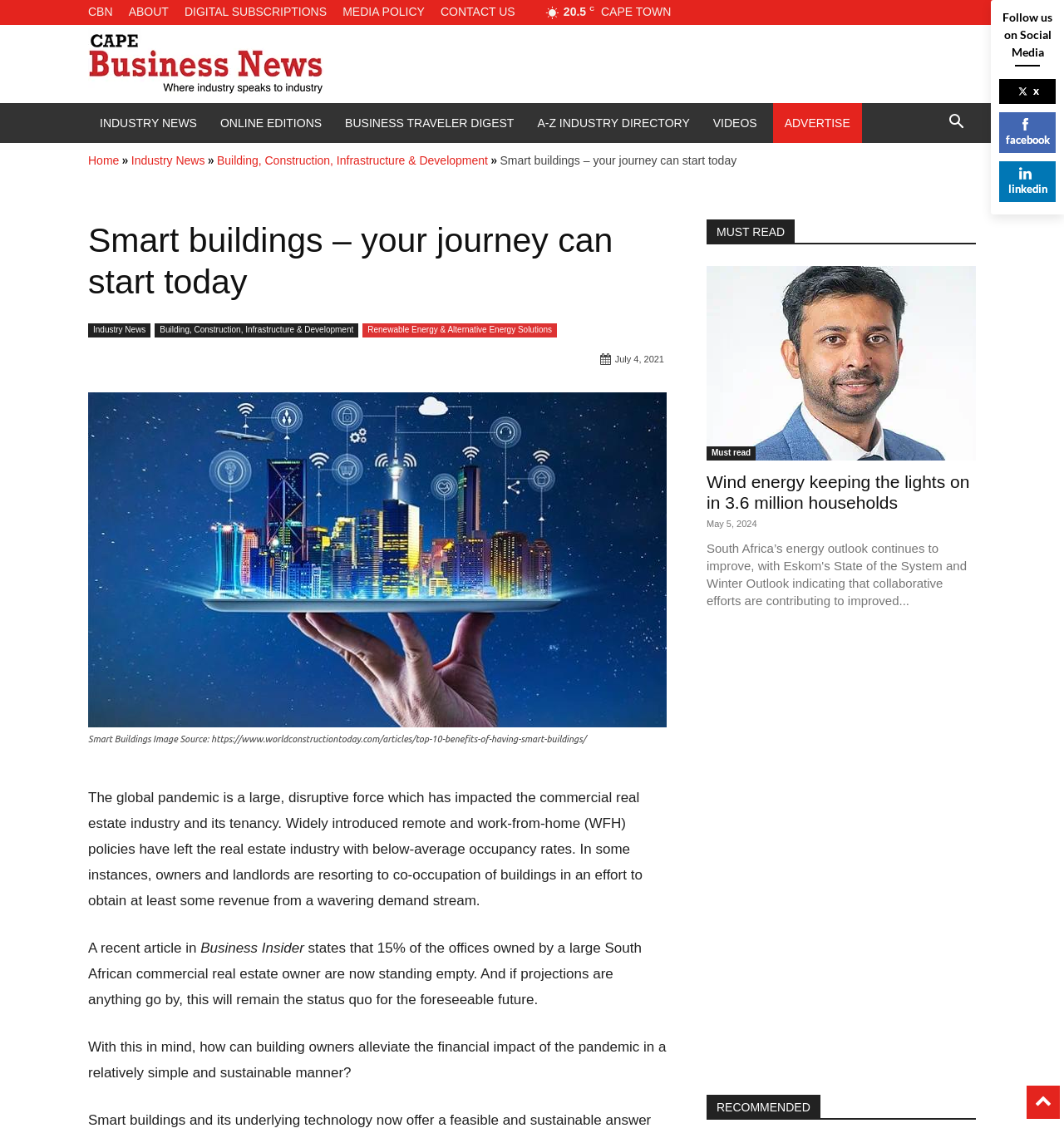Please respond in a single word or phrase: 
What social media platforms can you follow the news website on?

Facebook, LinkedIn